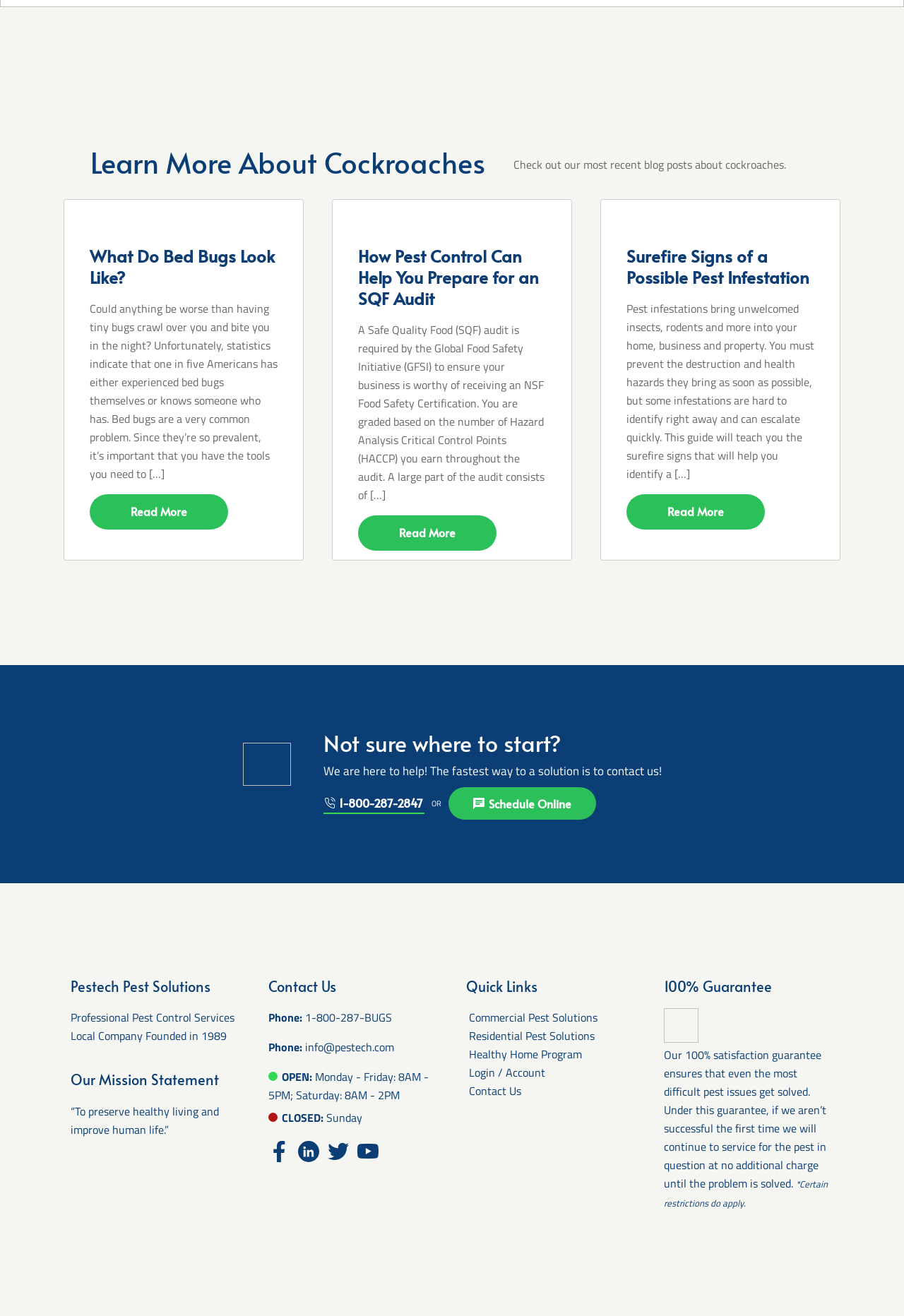Identify the bounding box coordinates of the clickable region required to complete the instruction: "Contact us by phone". The coordinates should be given as four float numbers within the range of 0 and 1, i.e., [left, top, right, bottom].

[0.357, 0.602, 0.469, 0.619]